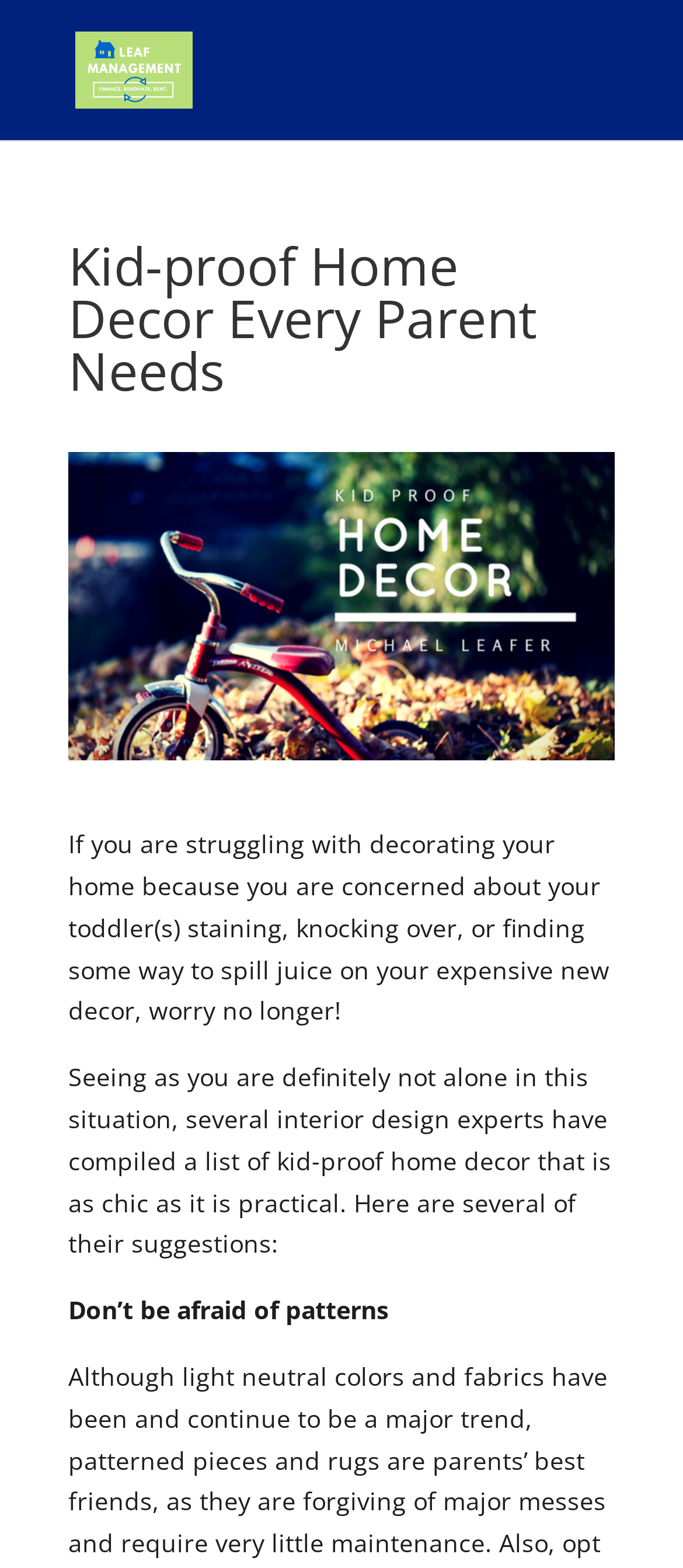Please answer the following question using a single word or phrase: 
What is the first suggestion for kid-proof home decor?

Don't be afraid of patterns